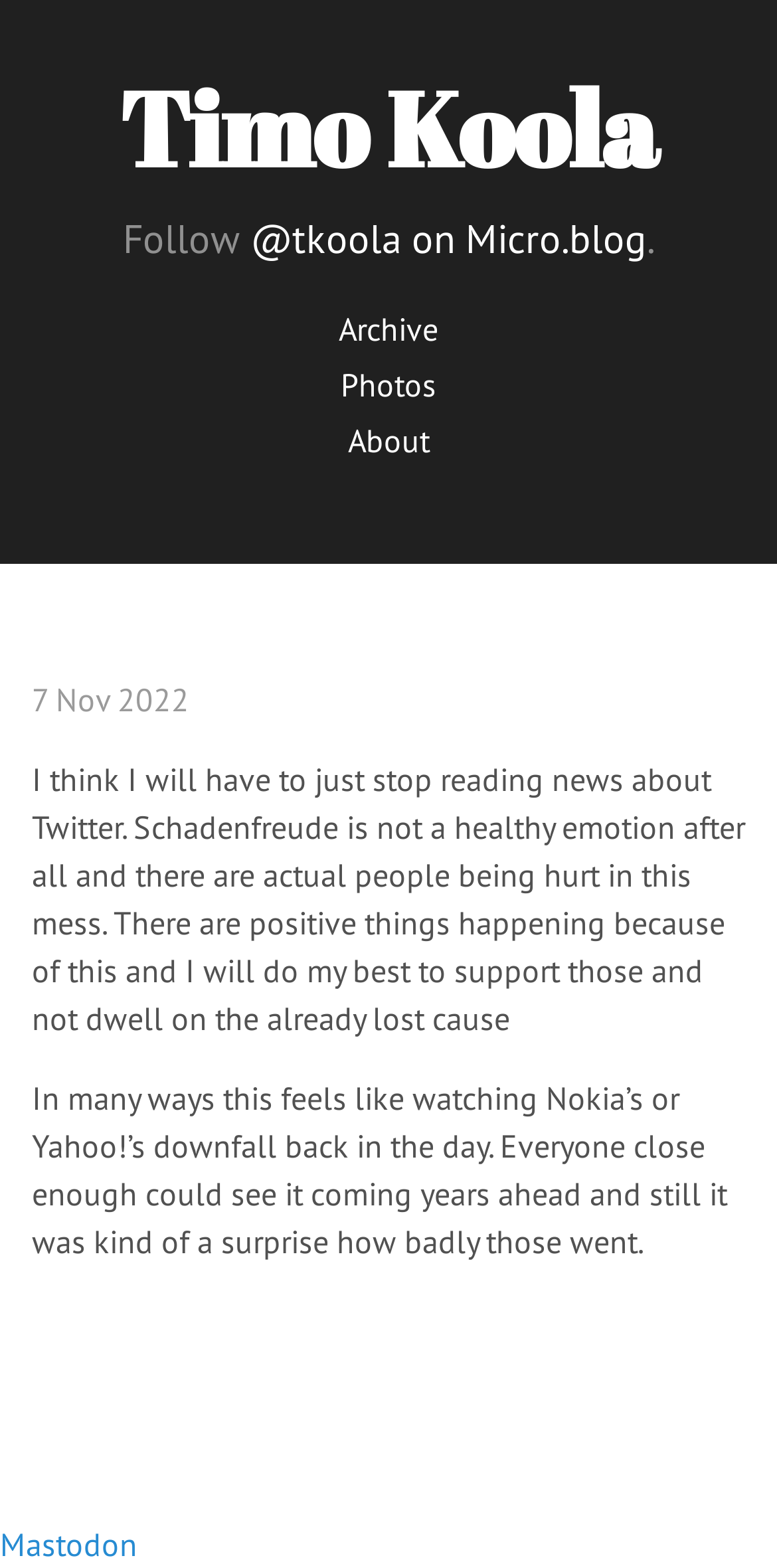Bounding box coordinates should be in the format (top-left x, top-left y, bottom-right x, bottom-right y) and all values should be floating point numbers between 0 and 1. Determine the bounding box coordinate for the UI element described as: Timo Koola

[0.153, 0.037, 0.847, 0.126]